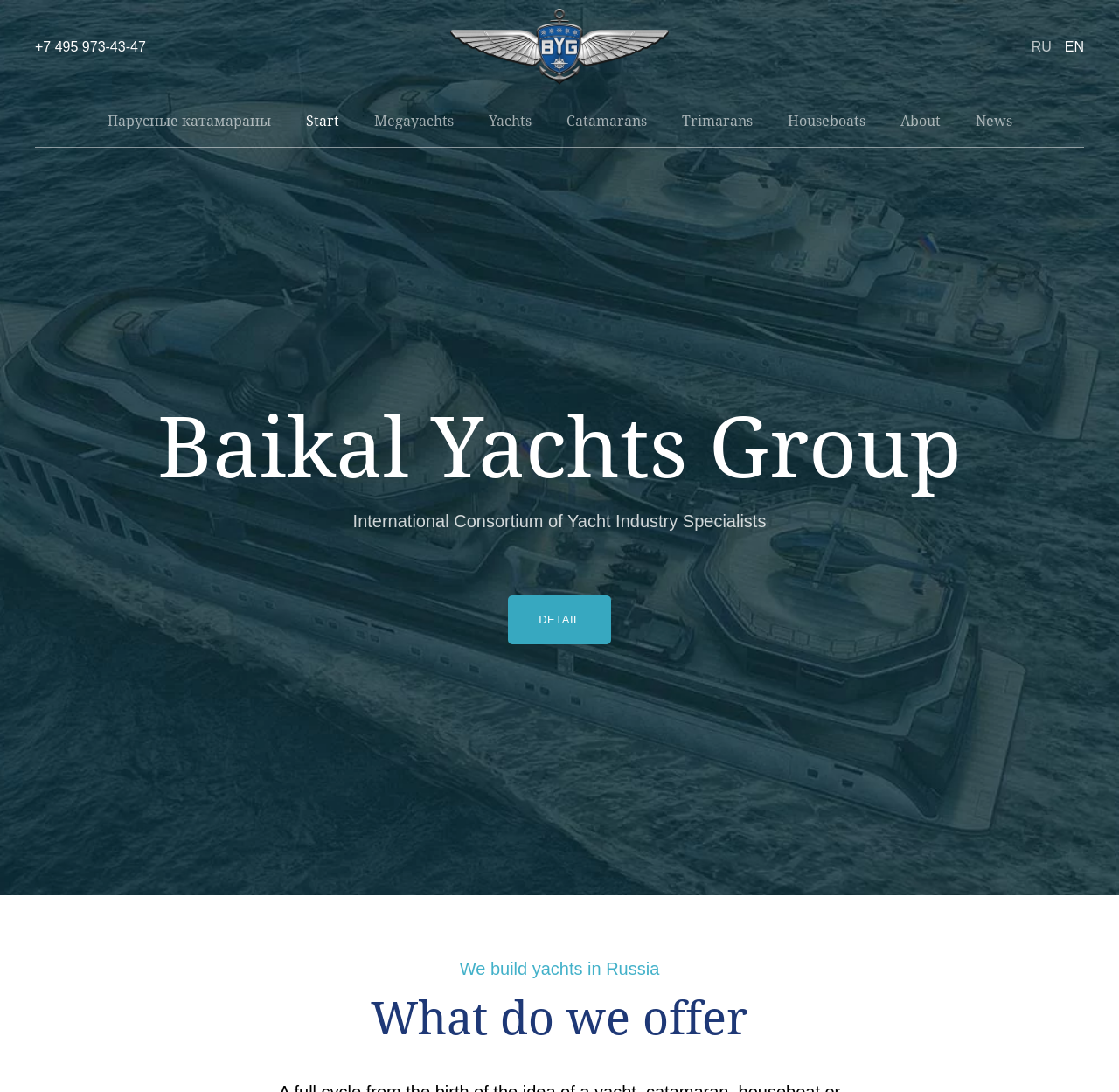Please use the details from the image to answer the following question comprehensively:
What is the description of Baikal Yachts Group?

I found the description by looking at the middle section of the webpage, where I saw a static text element with the description 'International Consortium of Yacht Industry Specialists', which suggests that Baikal Yachts Group is a consortium of yacht industry specialists.